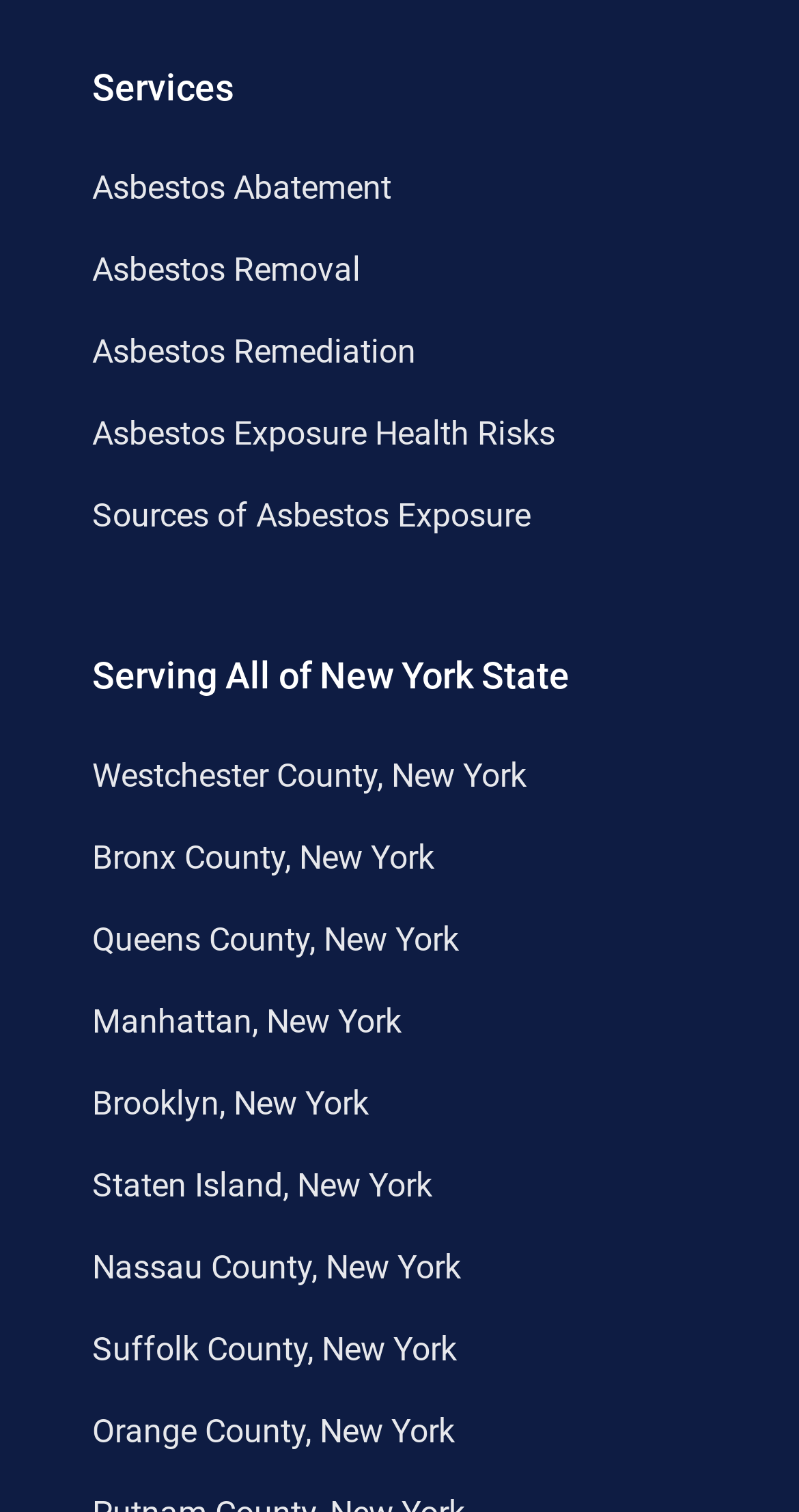Utilize the details in the image to give a detailed response to the question: How many counties are listed as served by the company?

The webpage lists 9 counties in New York State that are served by the company, which are Westchester, Bronx, Queens, Nassau, Suffolk, Orange, and others. This can be counted from the links provided under the 'Serving All of New York State' heading.